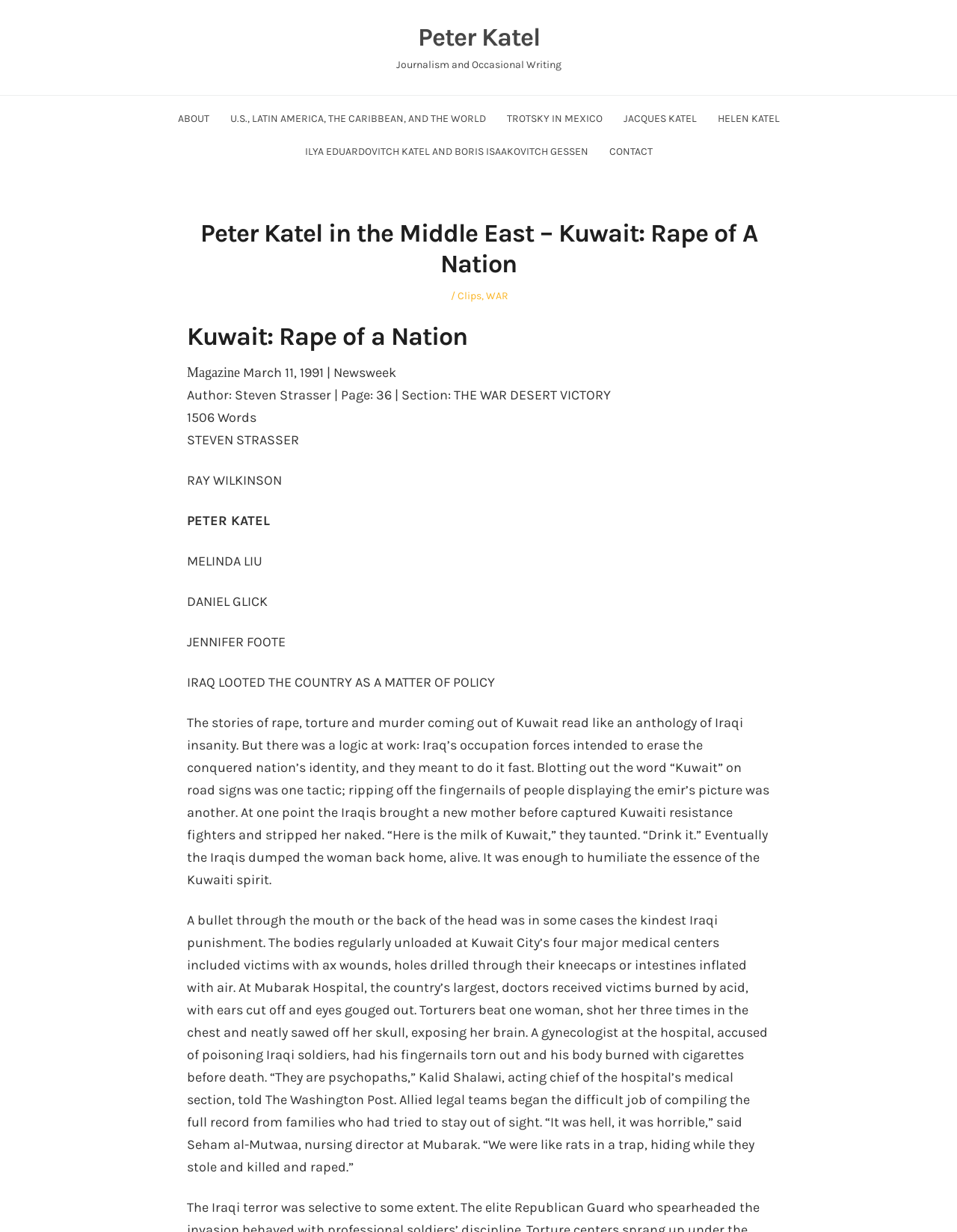Provide the bounding box coordinates for the UI element that is described as: "Clips".

[0.478, 0.235, 0.503, 0.246]